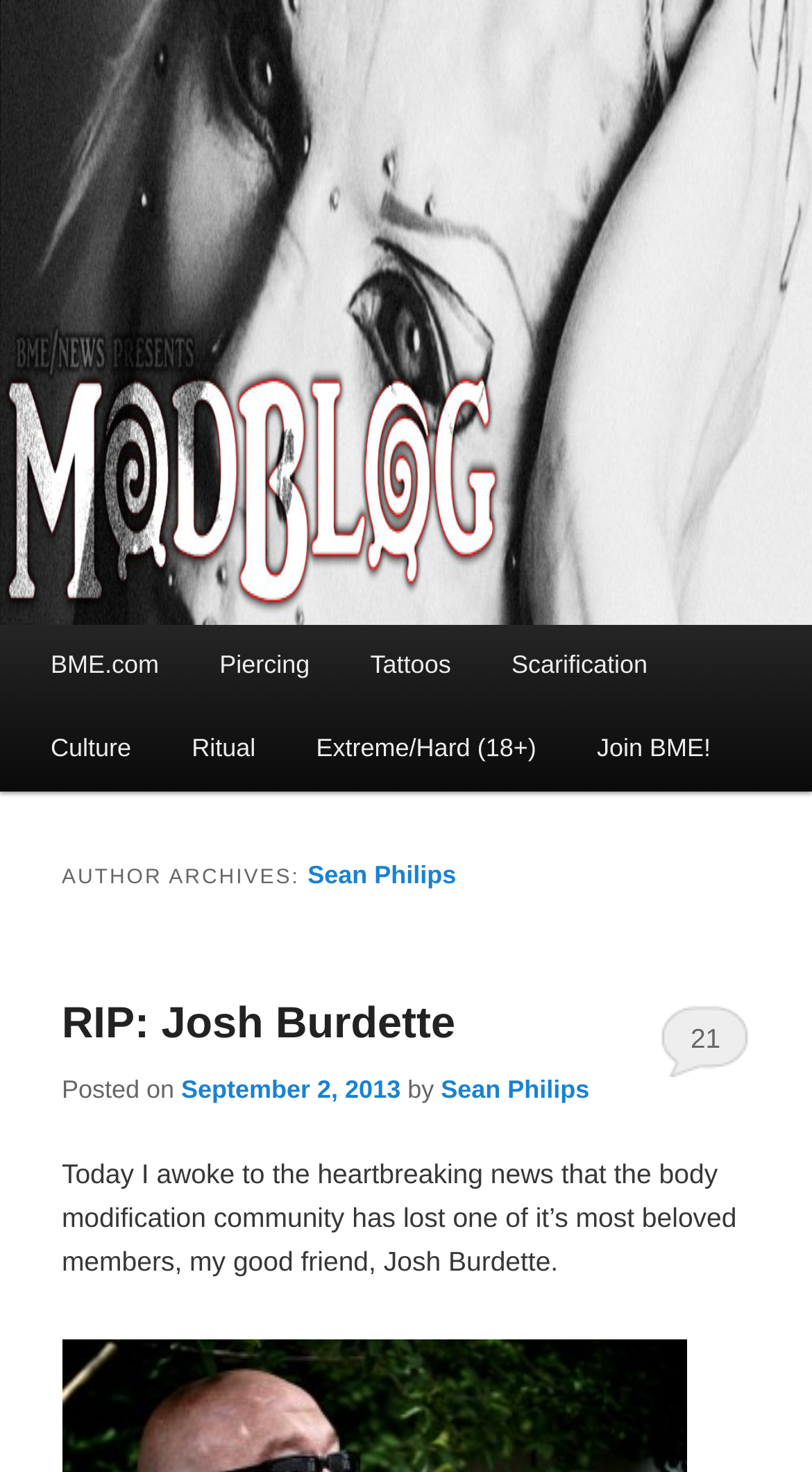What is the date of the article?
Examine the image and give a concise answer in one word or a short phrase.

September 2, 2013